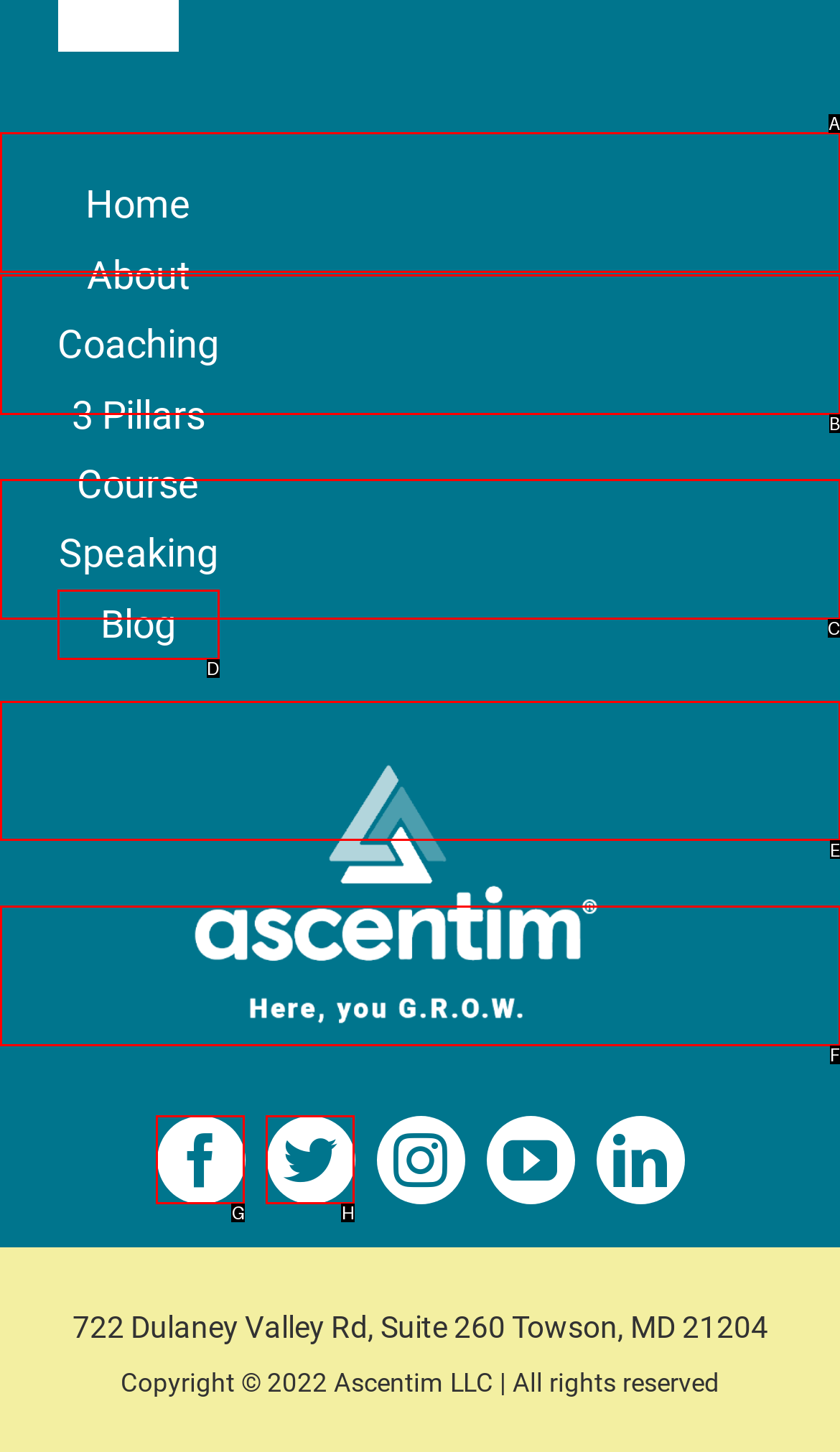Which HTML element should be clicked to perform the following task: Visit the Blog
Reply with the letter of the appropriate option.

E